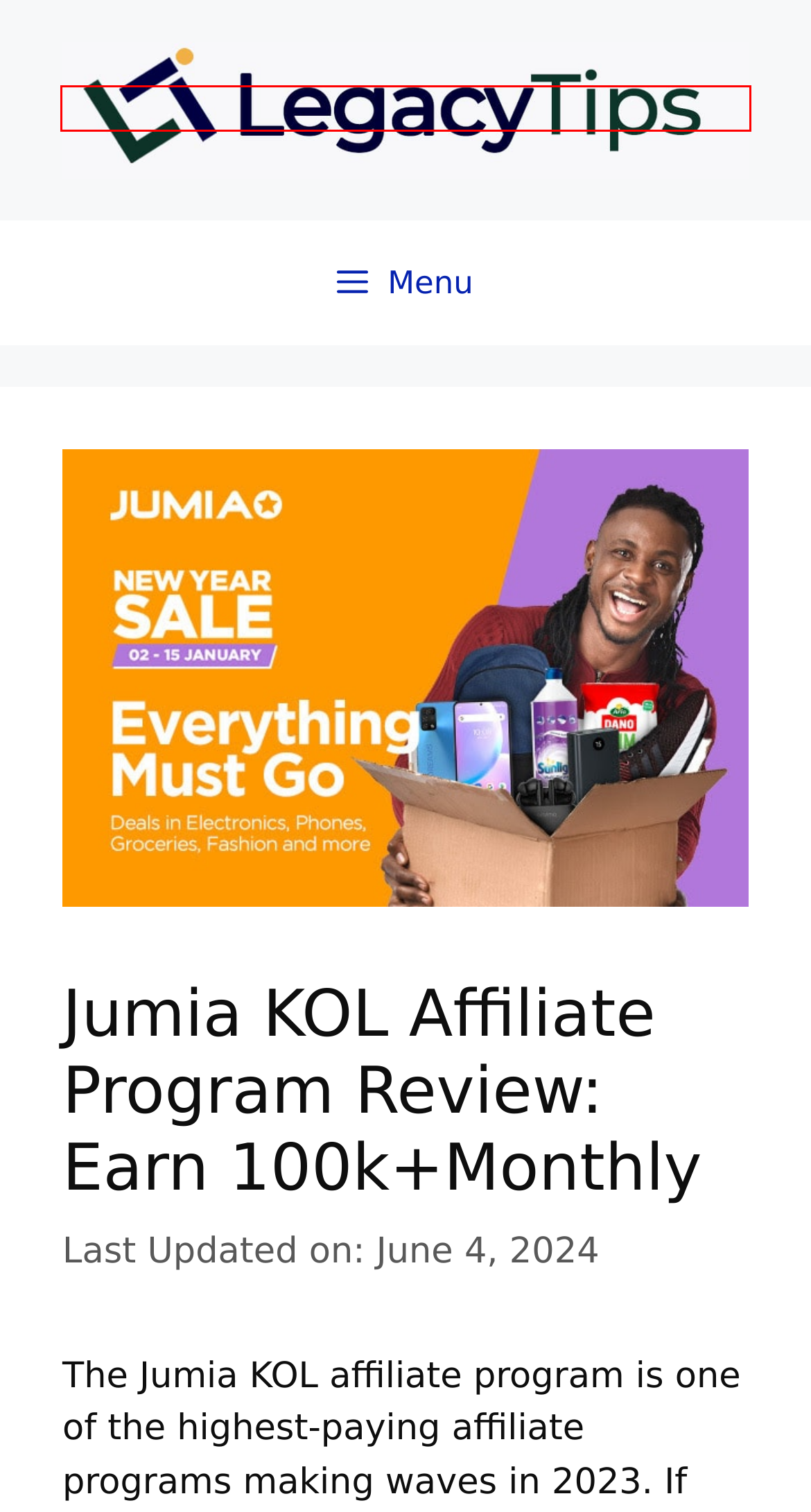You’re provided with a screenshot of a webpage that has a red bounding box around an element. Choose the best matching webpage description for the new page after clicking the element in the red box. The options are:
A. LegacyTips - Reviews | Make Money Online | Business
B. Factors Aside Instagram That Drive Traffic To Fashion Site
C. Make Money Online - LegacyTips
D. Digitstem Affiliate Program 2024: Earn 50% $ Commission
E. Mastering Technical Analysis for Successful Forex Trading
F. 10 Best Linktree Alternatives for Business Instagram
G. How To Use Payporte Affiliate Program (Review)
H. Contact Us - LegacyTips

A